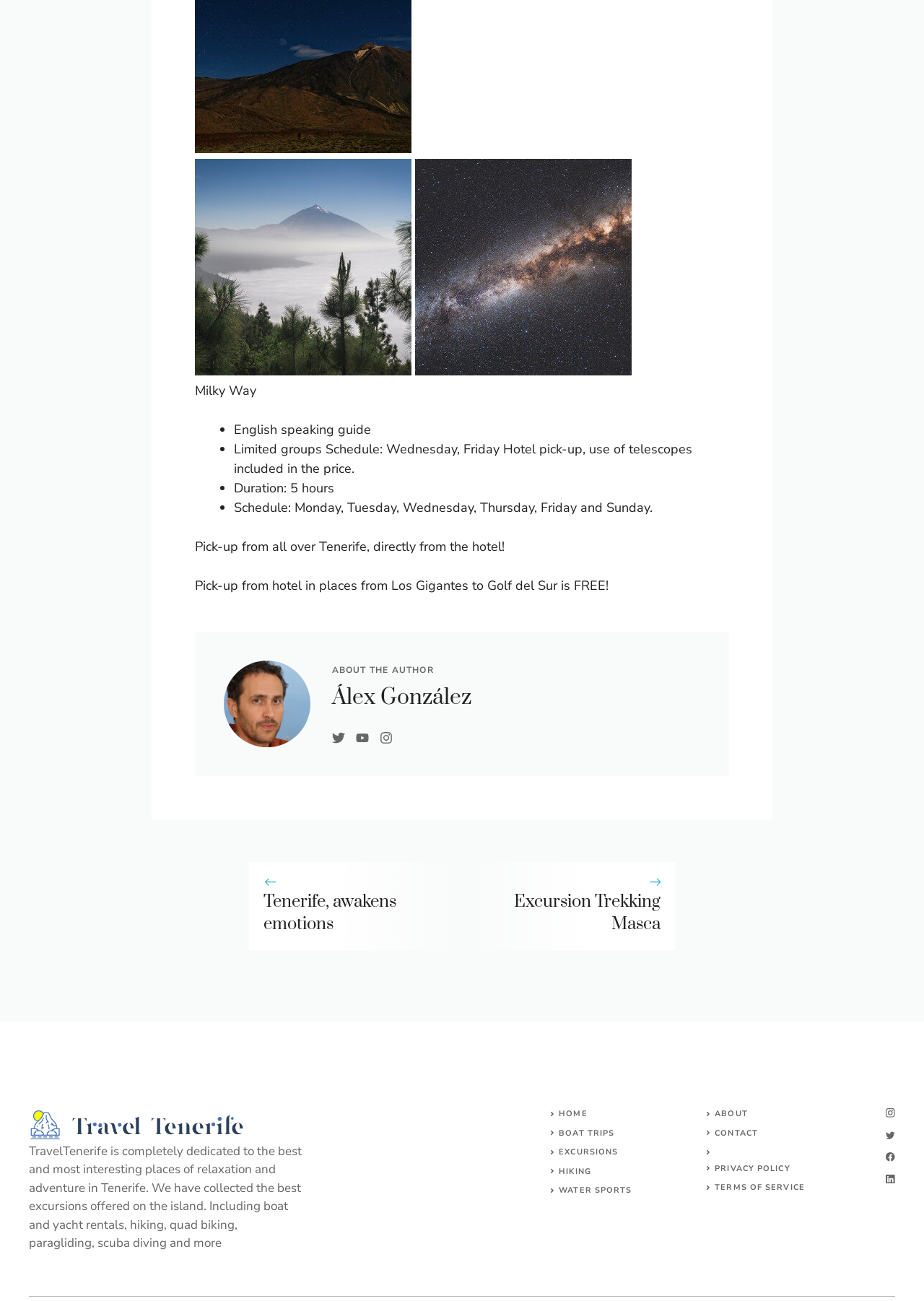Using the information shown in the image, answer the question with as much detail as possible: What is the name of the mountain mentioned?

The name of the mountain mentioned is 'El Teide' which is found in the link 'el-teide-mountain-tenerife-island-canary-spain-13' and its corresponding image.